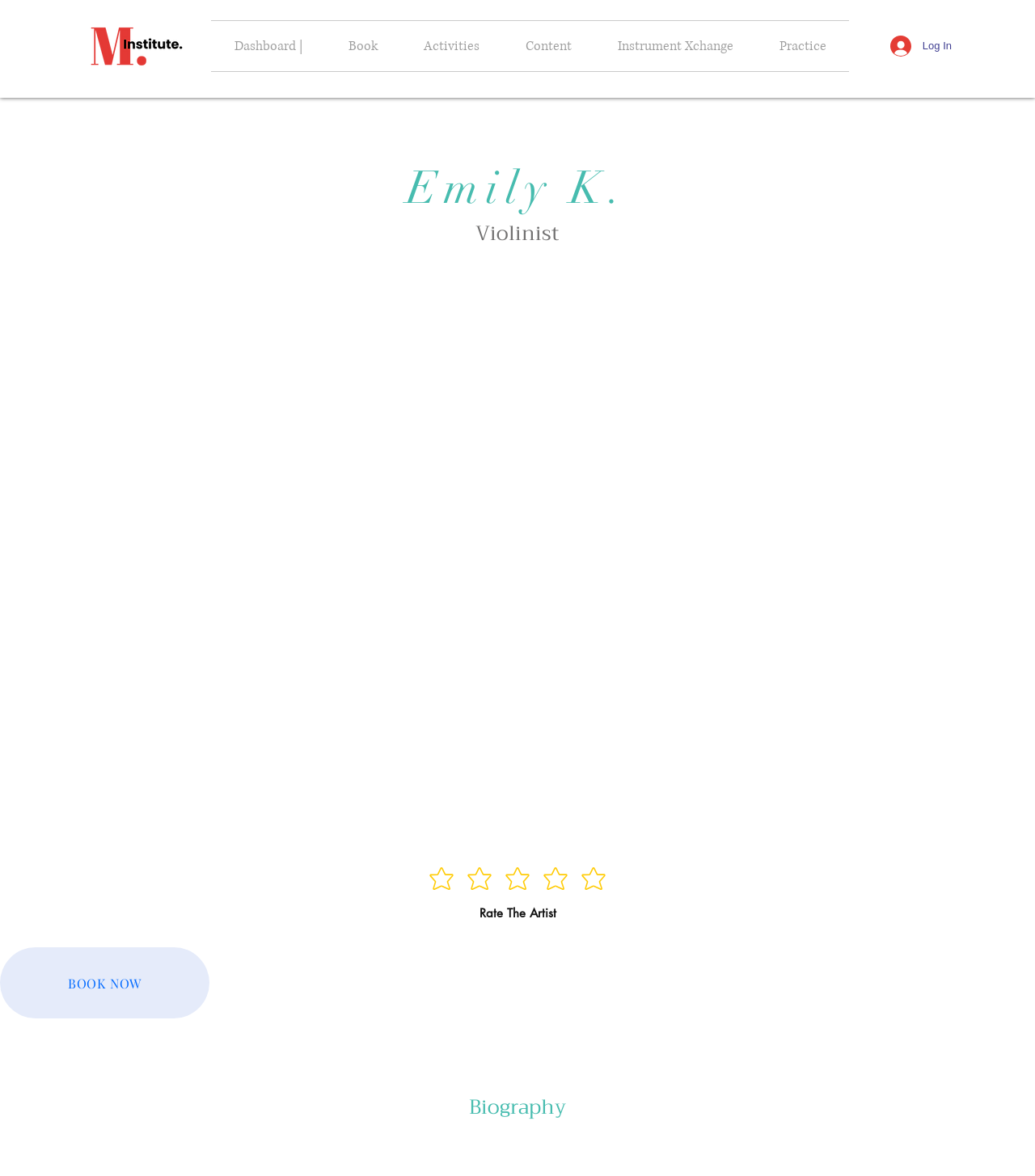Using the information shown in the image, answer the question with as much detail as possible: What is the top navigation menu item?

I found a navigation element with the text 'Site' at a bounding box coordinate of [0.204, 0.017, 0.82, 0.061]. Within this navigation element, I found a link element with the text 'Dashboard |' at a bounding box coordinate of [0.204, 0.018, 0.314, 0.06]. This is likely the top navigation menu item.